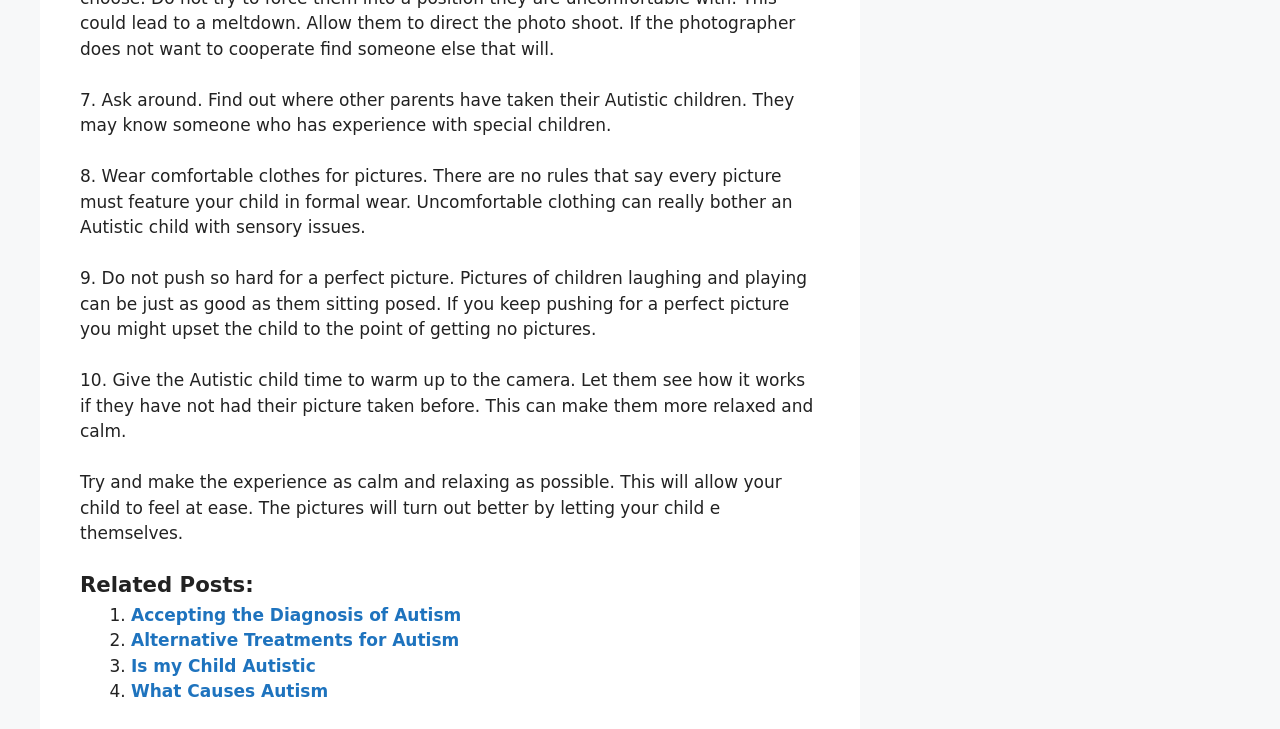Please answer the following question using a single word or phrase: 
What is the ninth tip for taking pictures of autistic children?

Give the child time to warm up to the camera